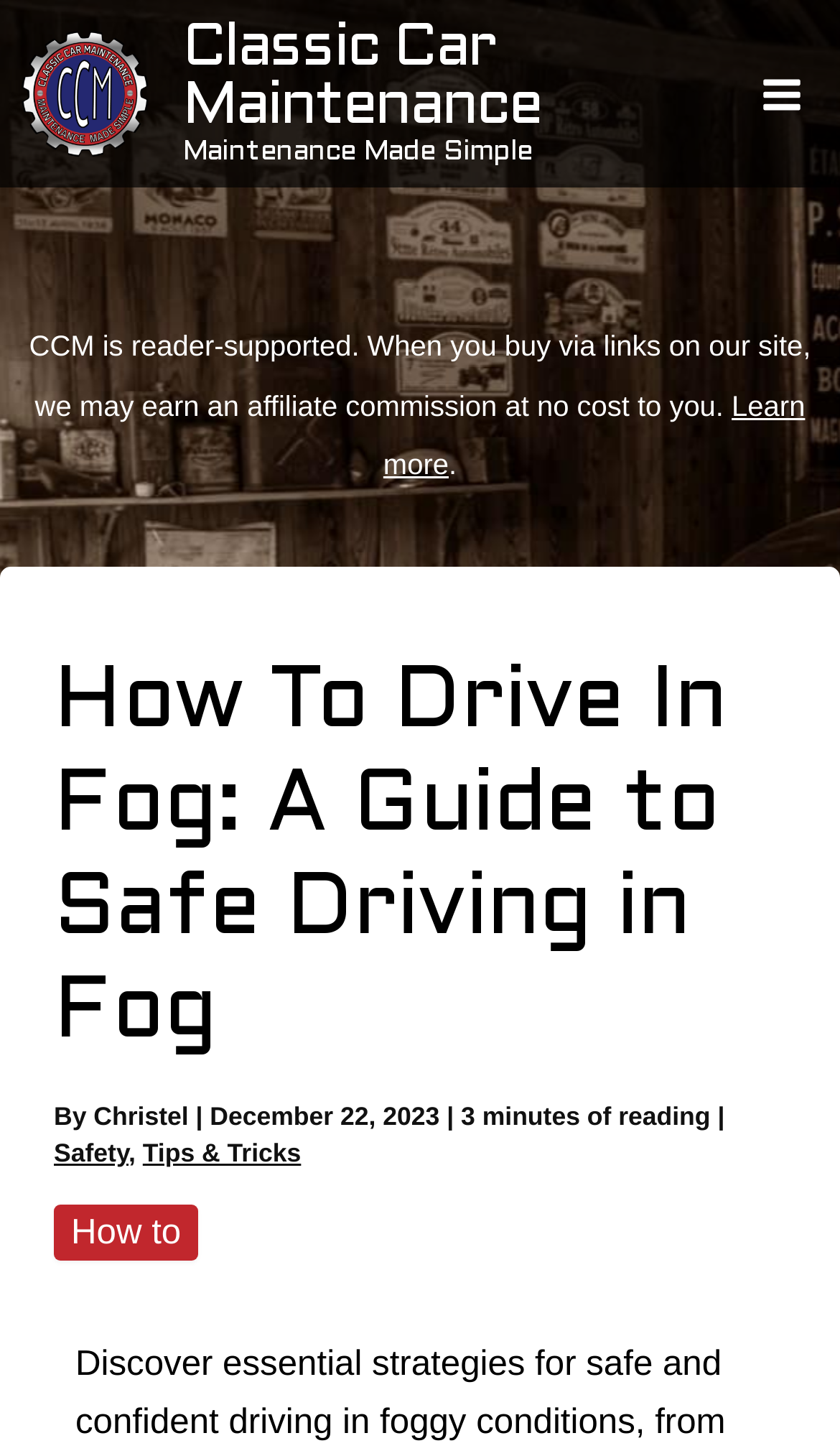What is the name of the website?
Kindly offer a comprehensive and detailed response to the question.

I determined the name of the website by looking at the top-left corner of the webpage, where I found a link with the text 'Classic Car Maintenance'.